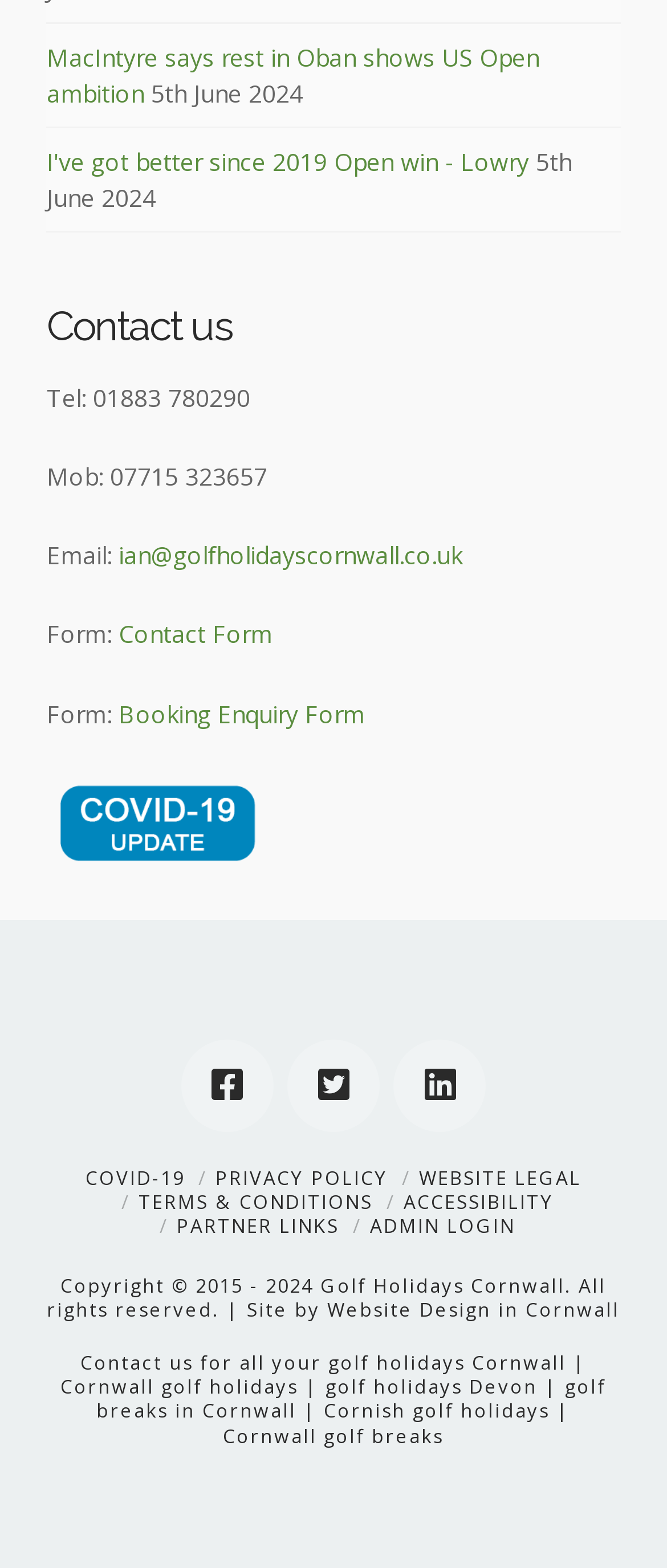Predict the bounding box coordinates of the UI element that matches this description: "Website Design in Cornwall". The coordinates should be in the format [left, top, right, bottom] with each value between 0 and 1.

[0.491, 0.826, 0.929, 0.843]